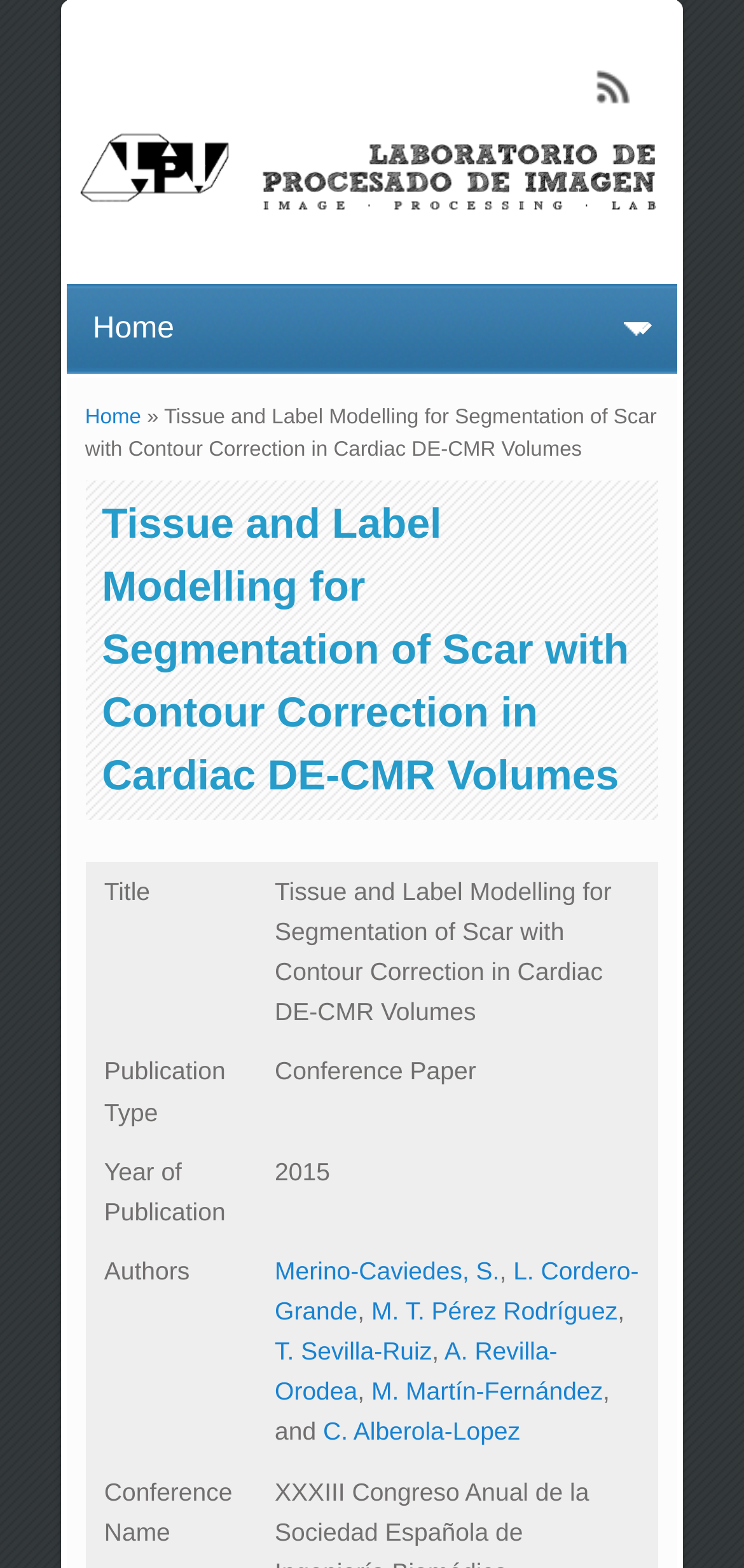Utilize the information from the image to answer the question in detail:
How many rows are in the table with the title 'Tissue and Label Modelling for Segmentation of Scar with Contour Correction in Cardiac DE-CMR Volumes'?

I found the answer by looking at the table with the title 'Tissue and Label Modelling for Segmentation of Scar with Contour Correction in Cardiac DE-CMR Volumes'. I counted the number of rows in the table, and there are 4 rows.